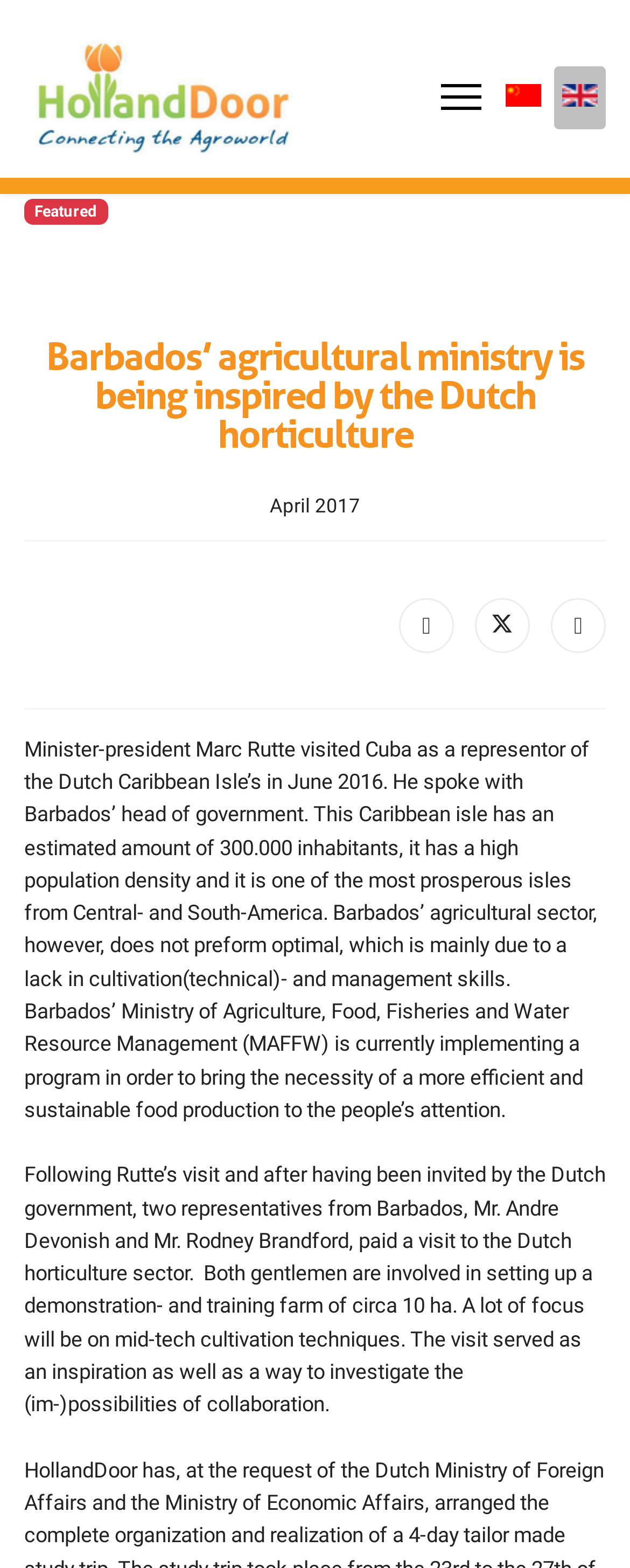For the given element description aria-label="Menu", determine the bounding box coordinates of the UI element. The coordinates should follow the format (top-left x, top-left y, bottom-right x, bottom-right y) and be within the range of 0 to 1.

[0.7, 0.036, 0.764, 0.088]